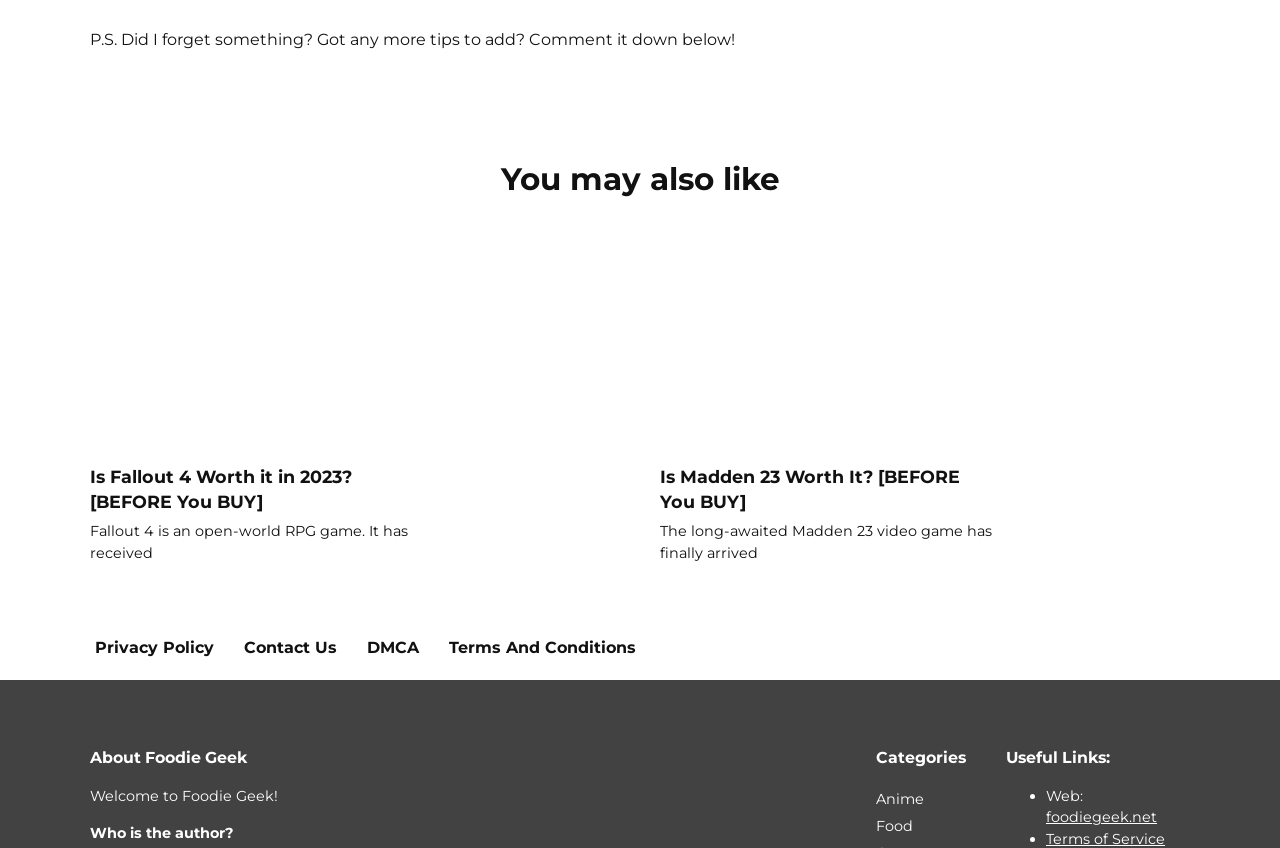Identify the bounding box coordinates of the clickable section necessary to follow the following instruction: "Visit the Privacy Policy page". The coordinates should be presented as four float numbers from 0 to 1, i.e., [left, top, right, bottom].

[0.062, 0.726, 0.179, 0.802]